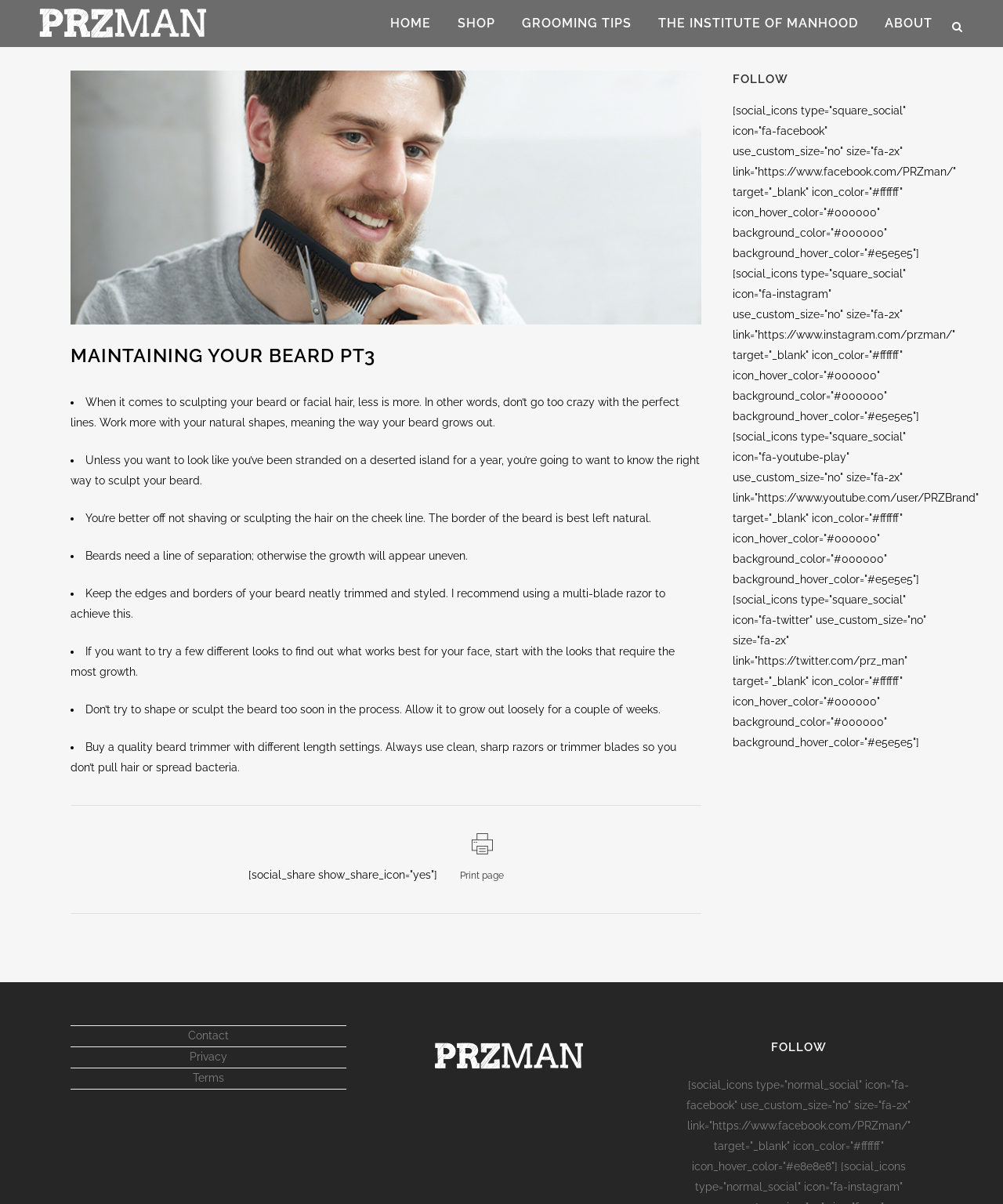Please find the bounding box for the following UI element description. Provide the coordinates in (top-left x, top-left y, bottom-right x, bottom-right y) format, with values between 0 and 1: Print page

[0.459, 0.692, 0.502, 0.732]